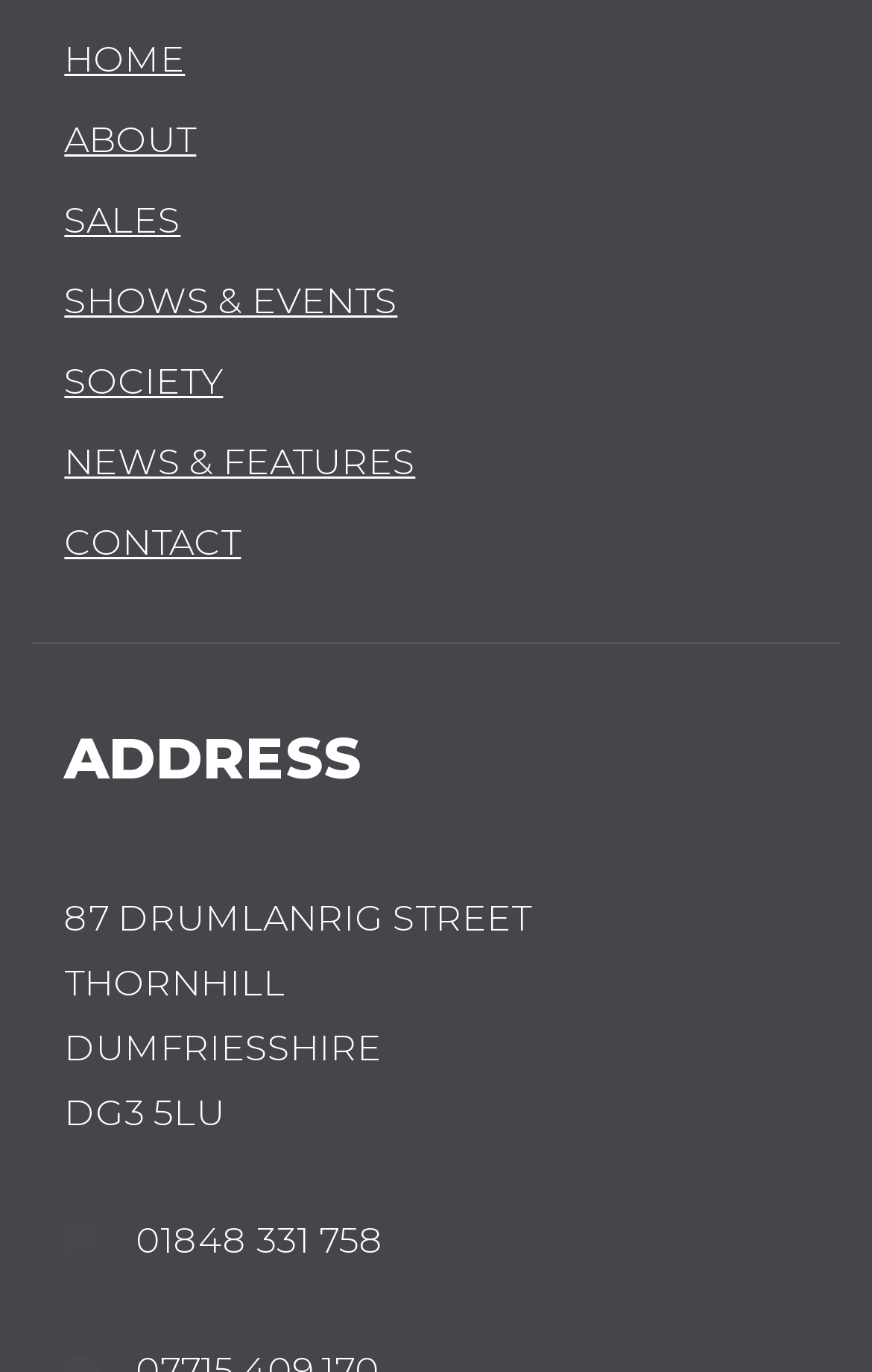Please determine the bounding box of the UI element that matches this description: News & Features. The coordinates should be given as (top-left x, top-left y, bottom-right x, bottom-right y), with all values between 0 and 1.

[0.074, 0.321, 0.476, 0.352]